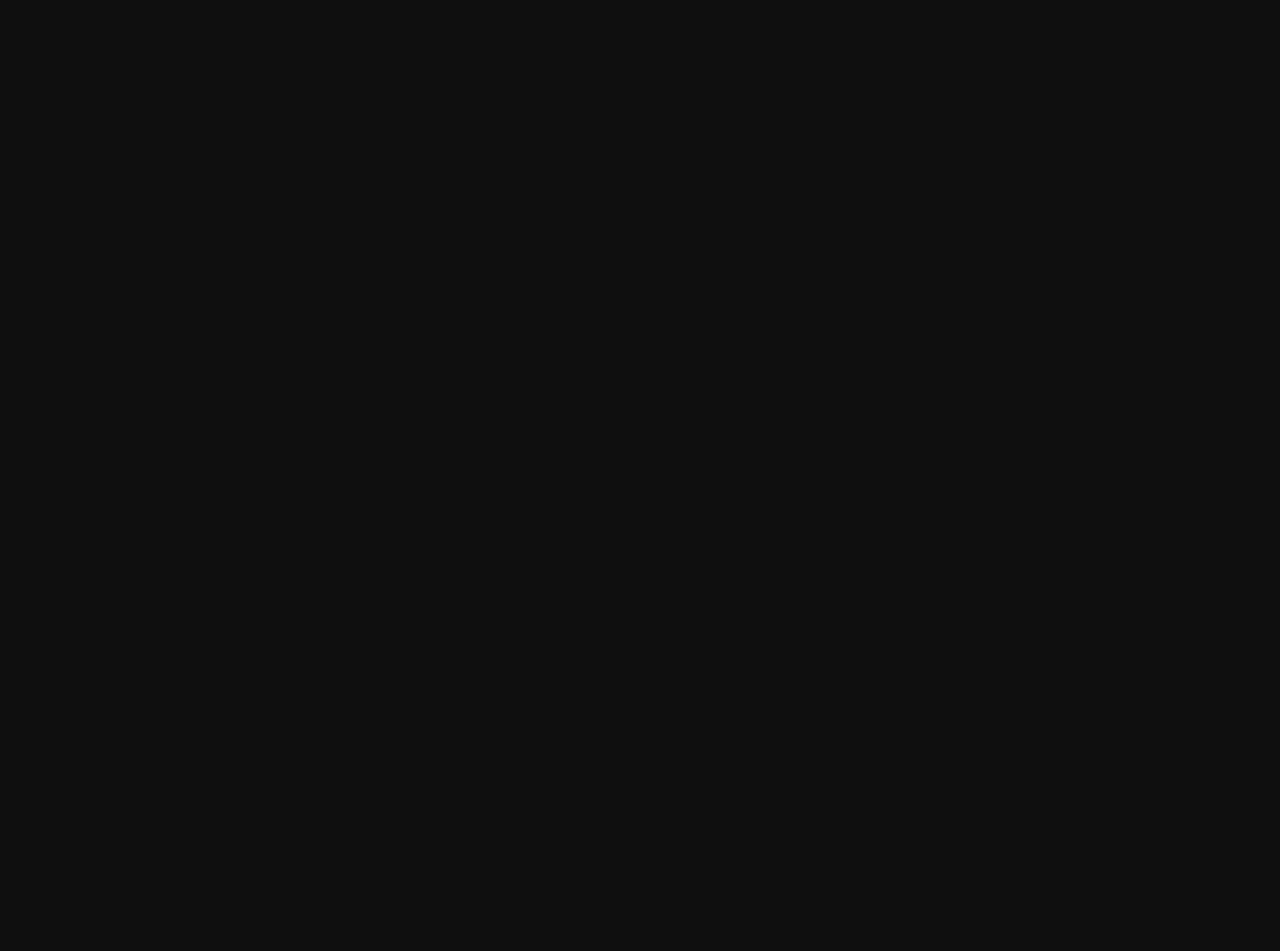Please provide a one-word or short phrase answer to the question:
What is the category of the first article?

Business